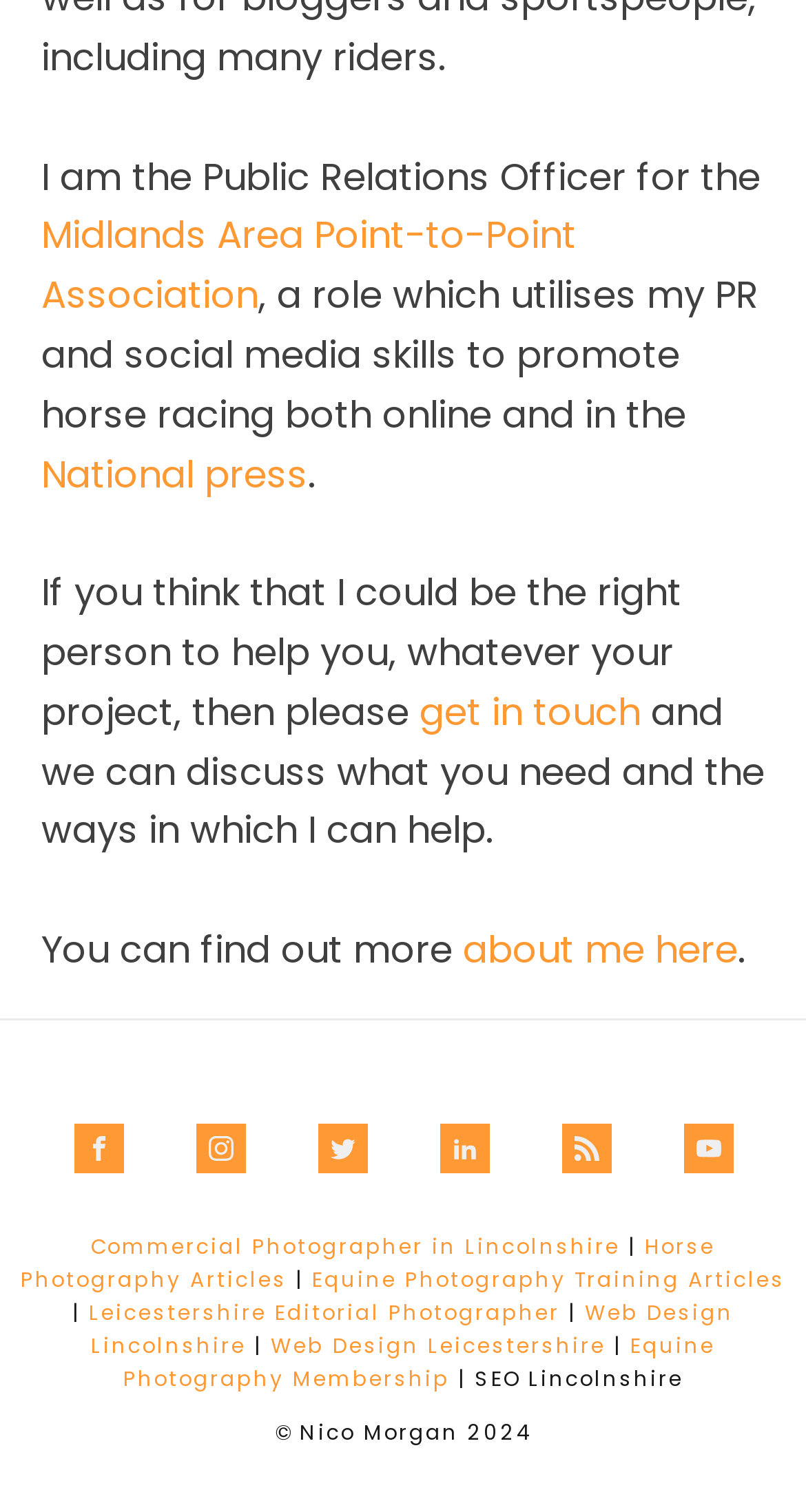Could you indicate the bounding box coordinates of the region to click in order to complete this instruction: "Learn more about the author".

[0.574, 0.611, 0.915, 0.645]